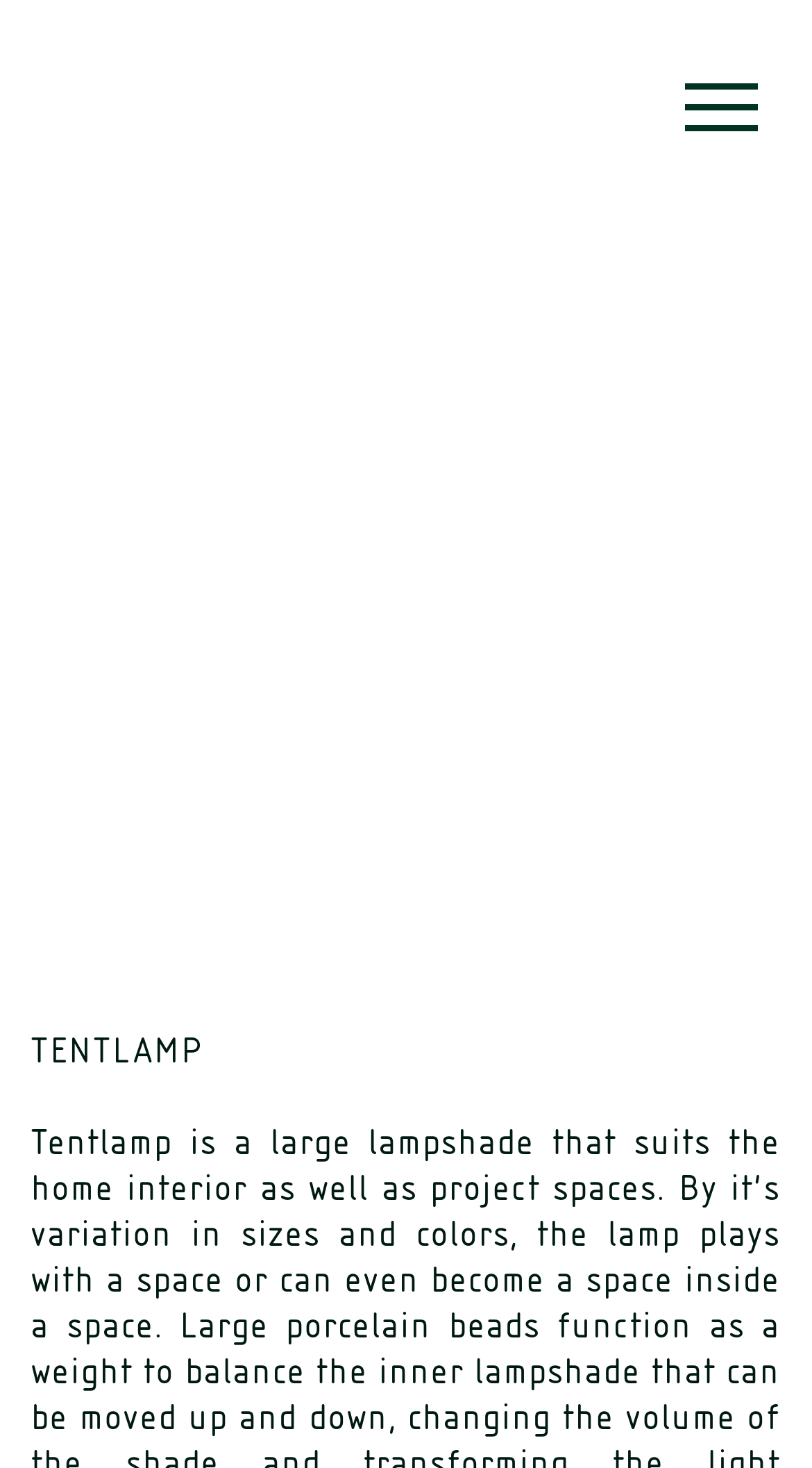Produce an elaborate caption capturing the essence of the webpage.

The webpage is about Tentlamp, with a prominent title "TENTLAMP" located near the bottom of the page. At the top, there is a button with a dropdown menu, followed by three links: "work", "about", and "news", which are aligned horizontally and take up the full width of the page.

Below the links, there is a section with a heading "Haave" and a brief description "Haave is our product label." This section also contains a link to the Haave website. 

On the top-left corner, there is another button with a dropdown menu, and nearby, there are three links with no descriptive text. The page has a simple layout with a focus on the Haave product label and its related link.